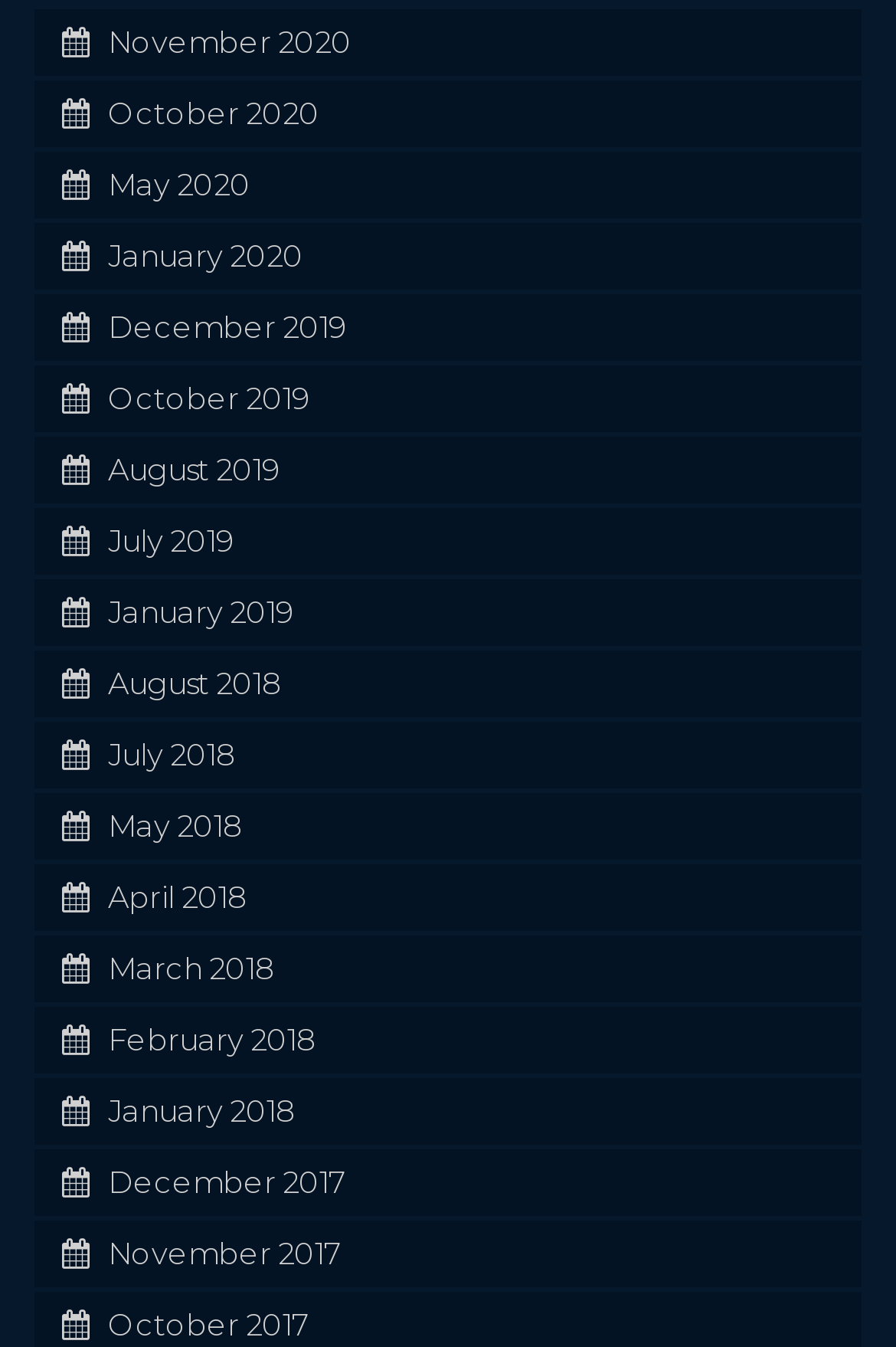Please specify the bounding box coordinates of the region to click in order to perform the following instruction: "Play the video".

None